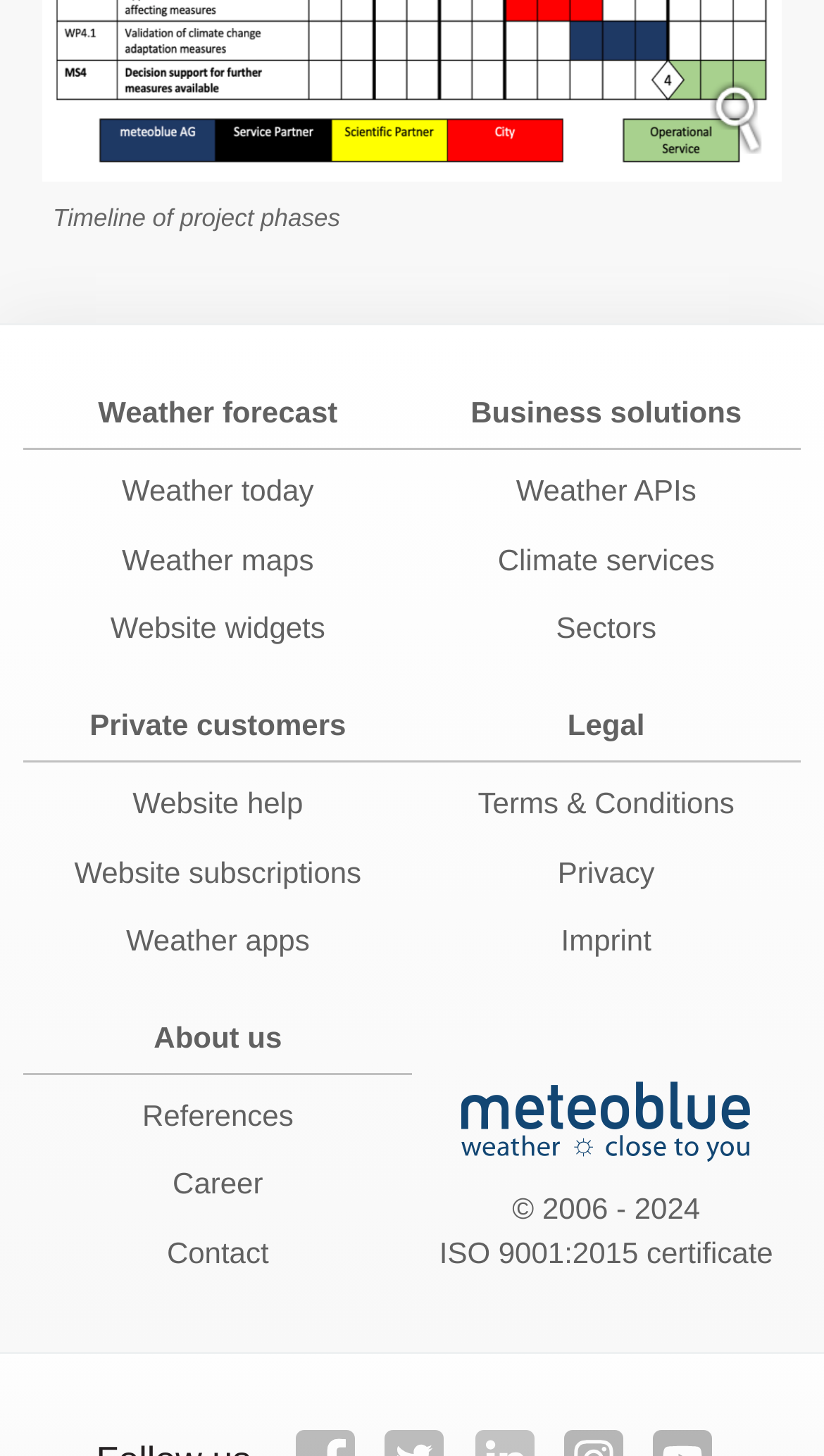Could you highlight the region that needs to be clicked to execute the instruction: "Check website help"?

[0.029, 0.533, 0.5, 0.57]